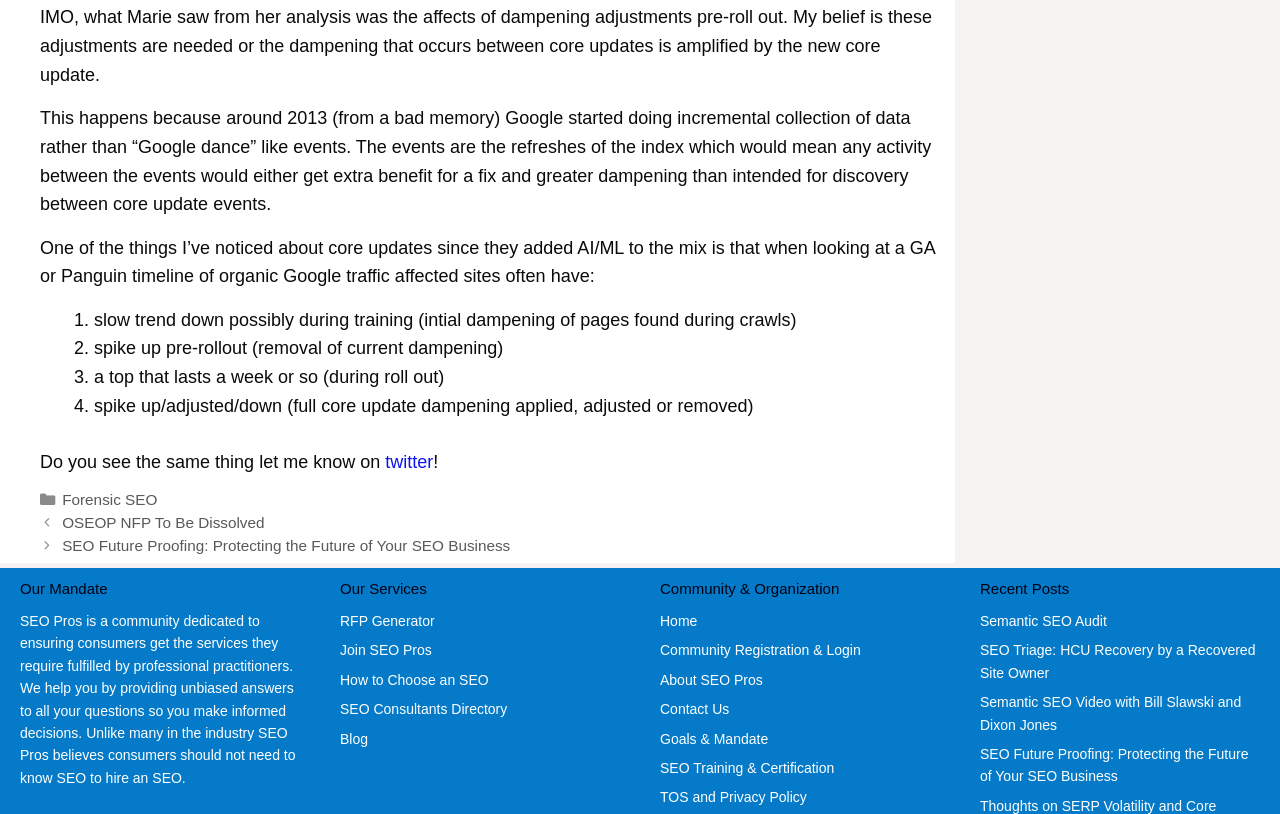Please provide the bounding box coordinates for the element that needs to be clicked to perform the following instruction: "Click on the 'twitter' link". The coordinates should be given as four float numbers between 0 and 1, i.e., [left, top, right, bottom].

[0.301, 0.555, 0.338, 0.579]